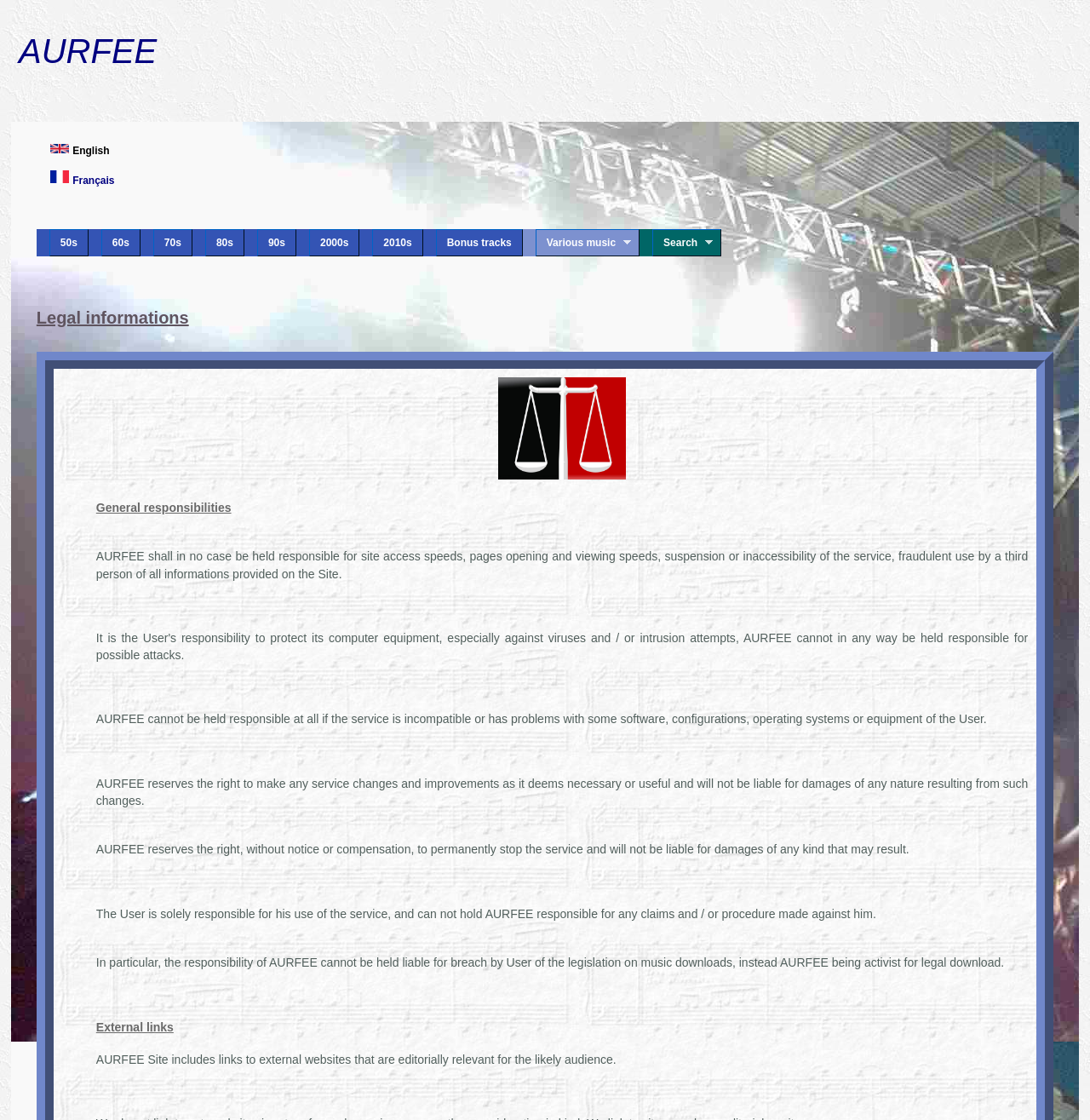Answer the following in one word or a short phrase: 
What is the website's name?

AURFEE